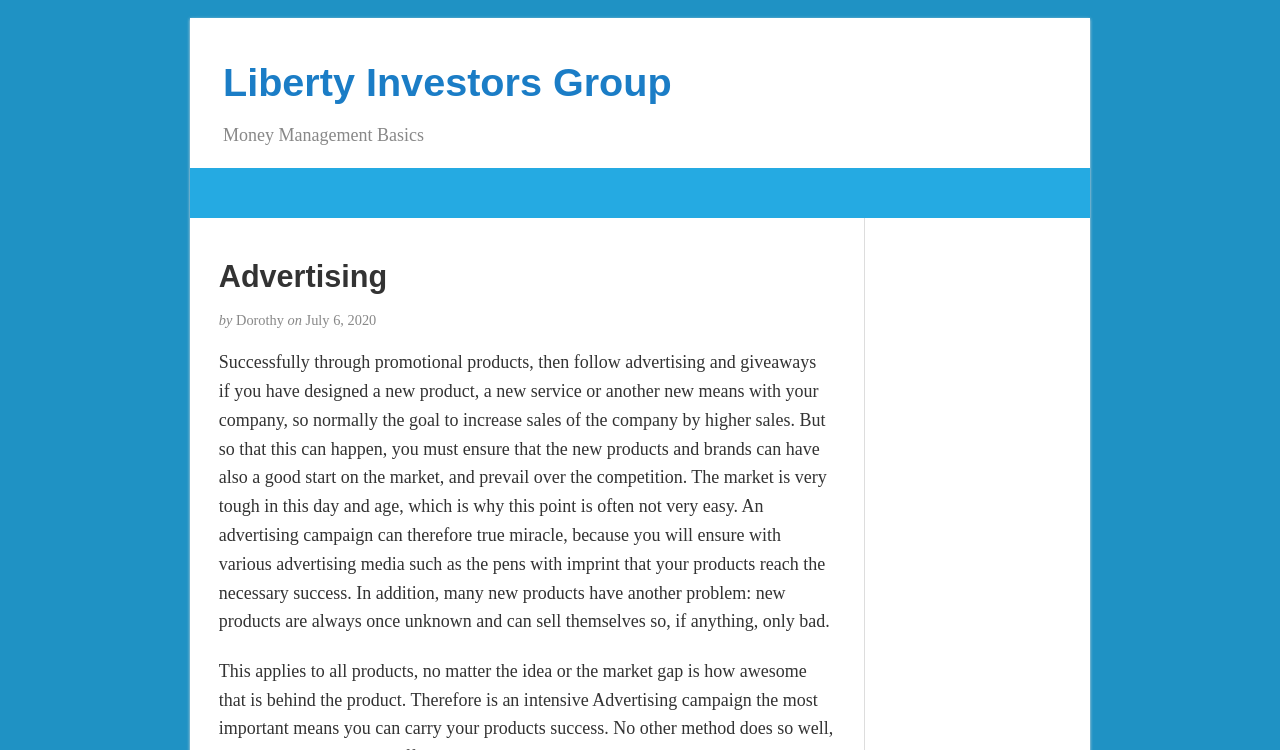Identify the main heading of the webpage and provide its text content.

Liberty Investors Group